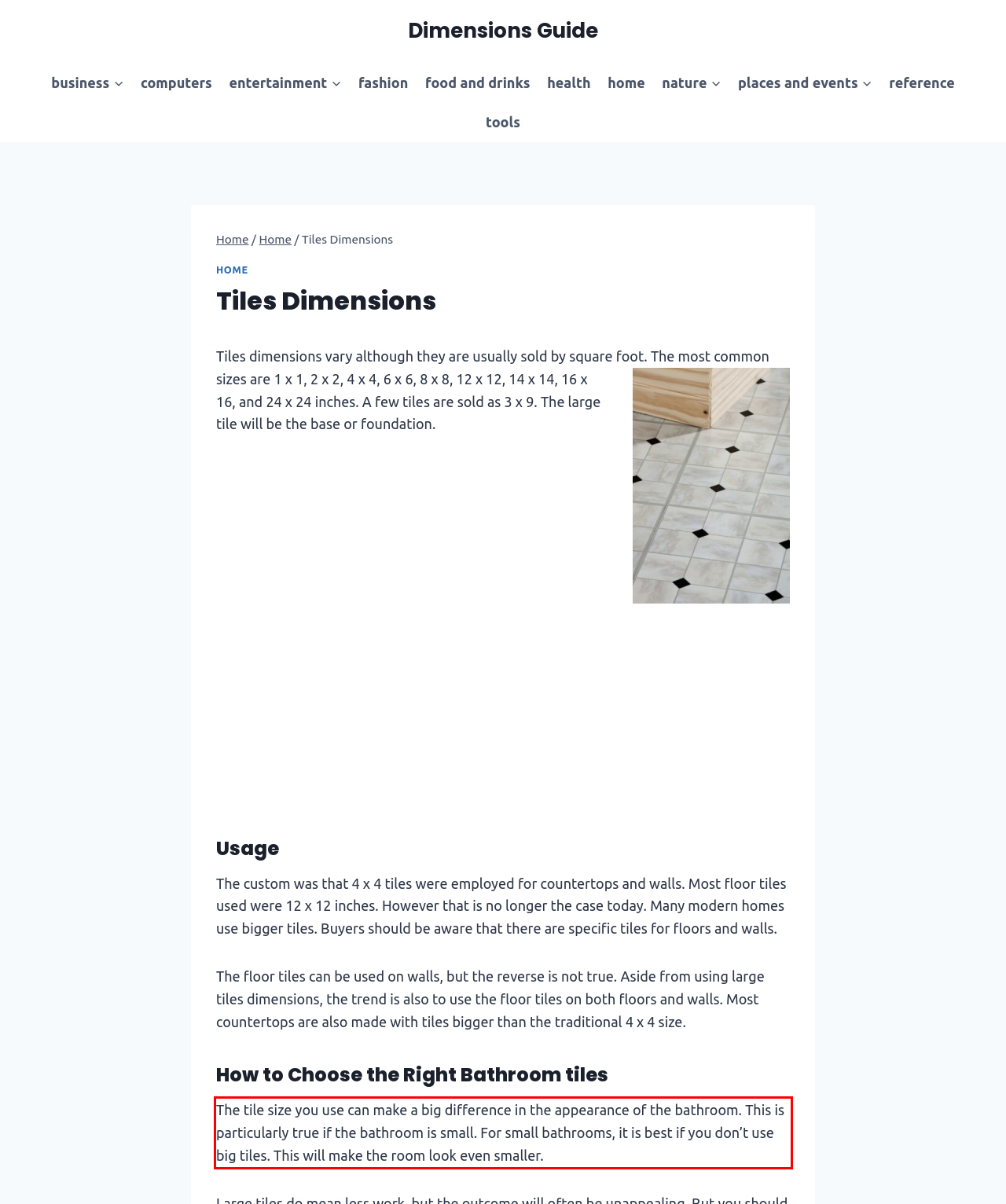Given a webpage screenshot with a red bounding box, perform OCR to read and deliver the text enclosed by the red bounding box.

The tile size you use can make a big difference in the appearance of the bathroom. This is particularly true if the bathroom is small. For small bathrooms, it is best if you don’t use big tiles. This will make the room look even smaller.